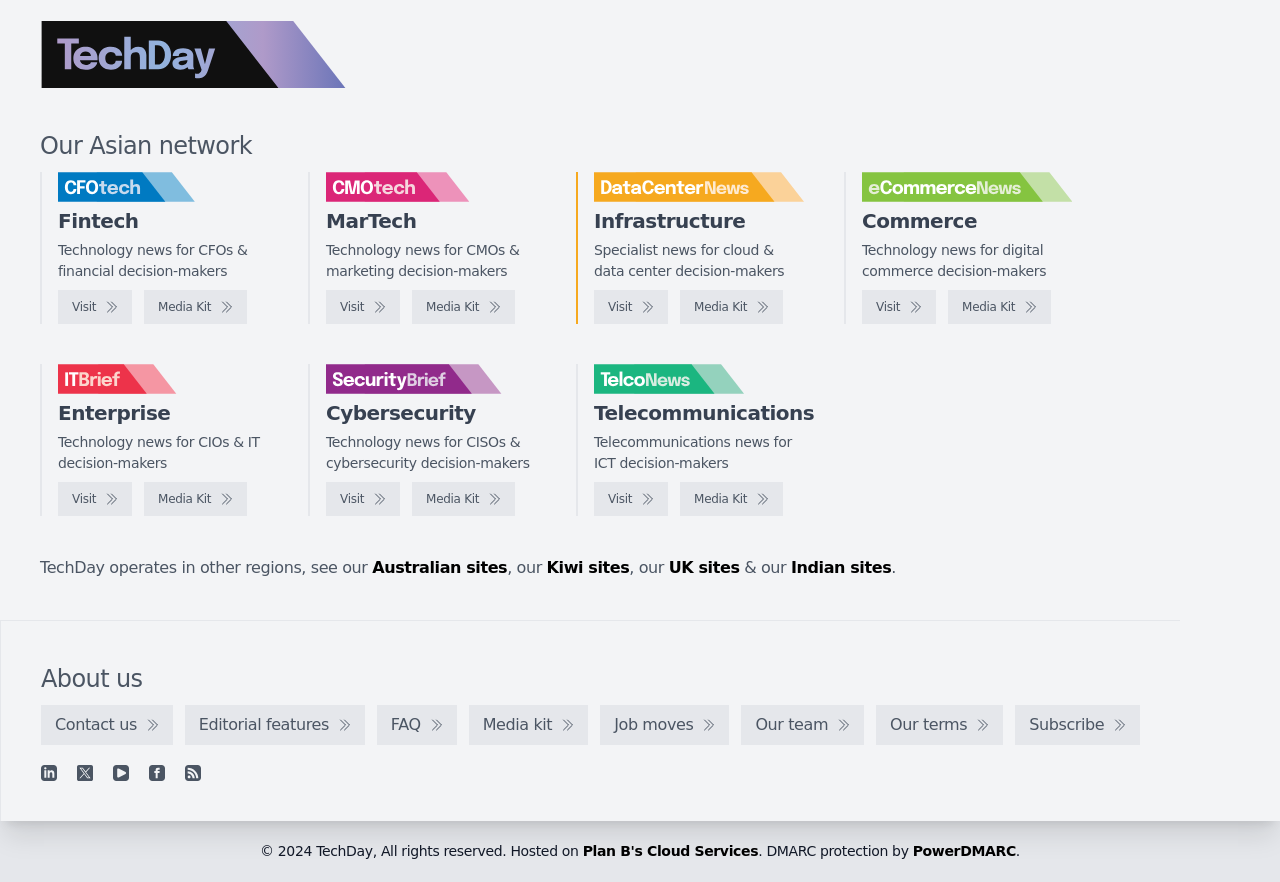Show me the bounding box coordinates of the clickable region to achieve the task as per the instruction: "View Media Kit of CMOtech".

[0.322, 0.329, 0.402, 0.367]